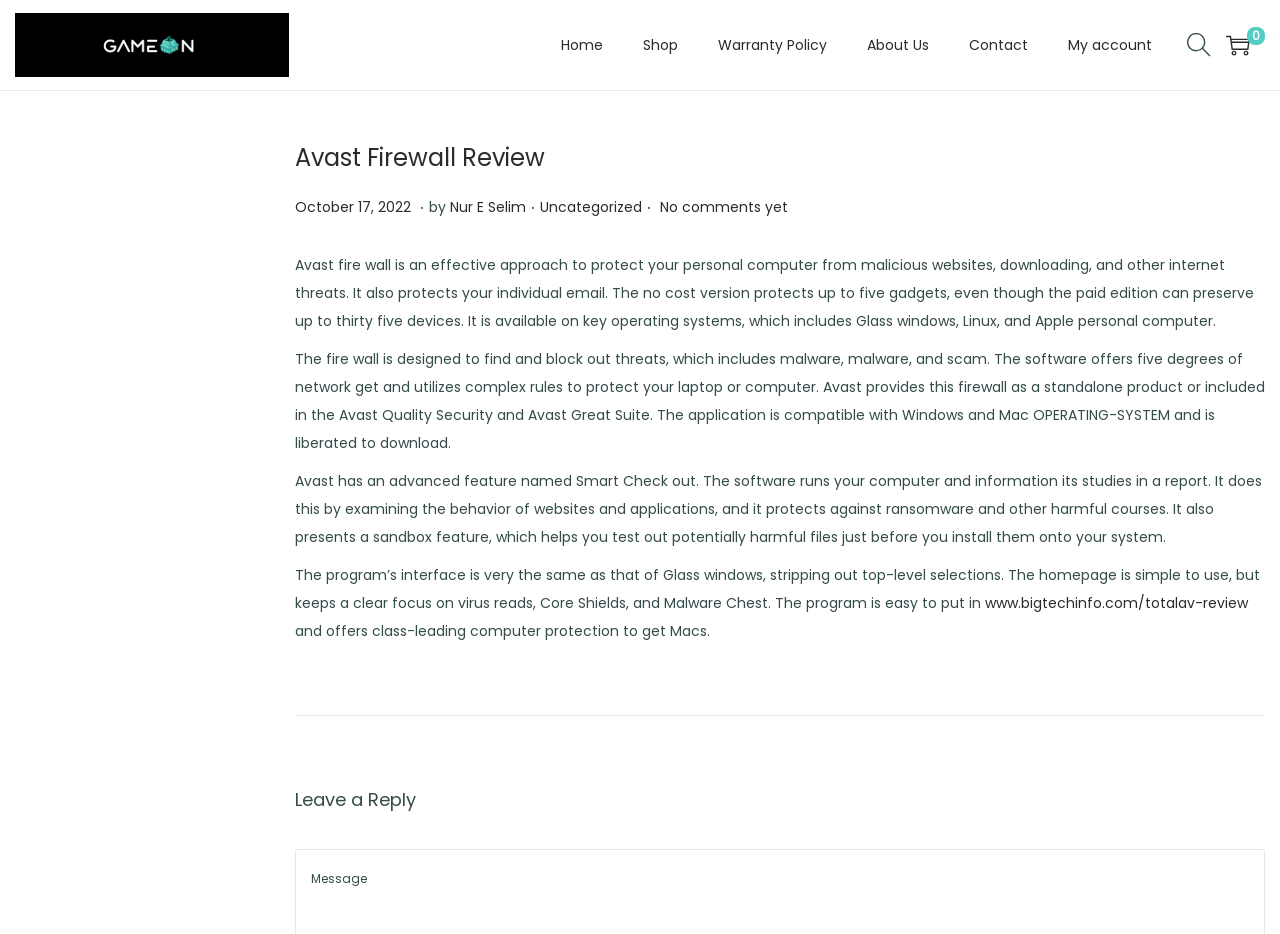Refer to the screenshot and answer the following question in detail:
What is the name of the operating system mentioned alongside Windows and Mac?

Based on the webpage content, specifically the text 'It is available on key operating systems, which includes Glass windows, Linux, and Apple personal computer.', it is clear that the operating system mentioned alongside Windows and Mac is Linux.